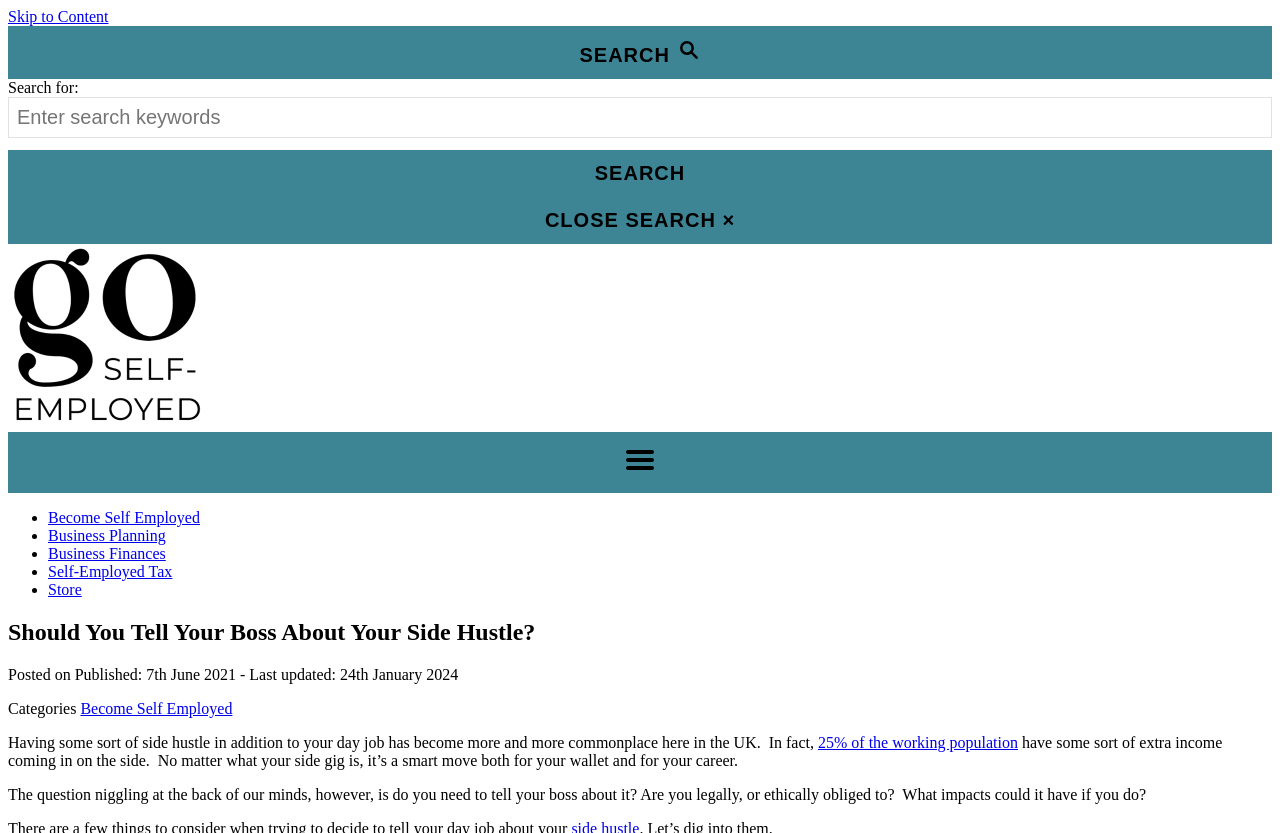Consider the image and give a detailed and elaborate answer to the question: 
What percentage of the working population has a side hustle?

According to the text, '25% of the working population have some sort of extra income coming in on the side.' This information is provided in the paragraph that discusses the prevalence of side hustles in the UK.